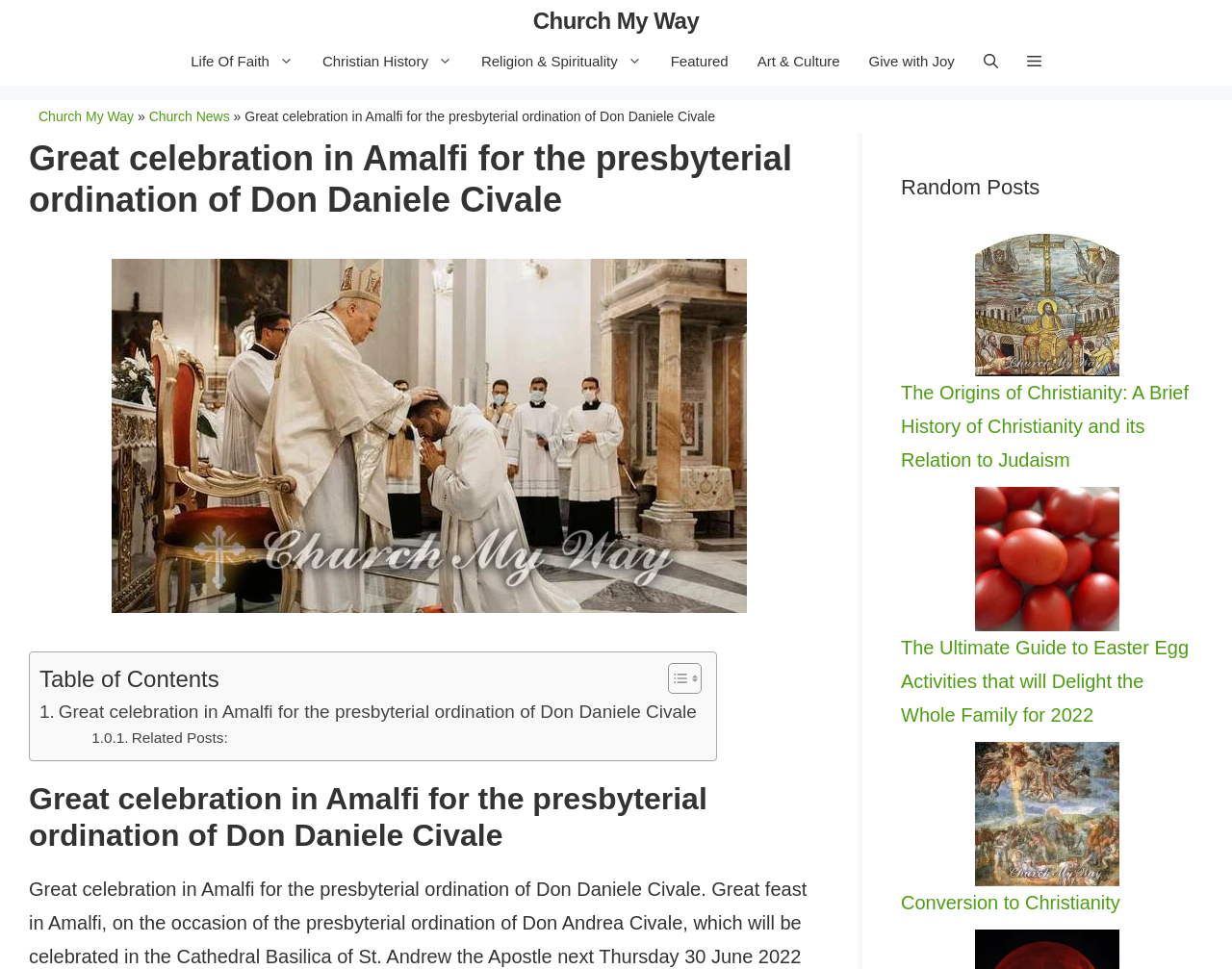Pinpoint the bounding box coordinates of the element to be clicked to execute the instruction: "Read the article 'Great celebration in Amalfi for the presbyterial ordination of Don Daniele Civale'".

[0.199, 0.112, 0.58, 0.128]